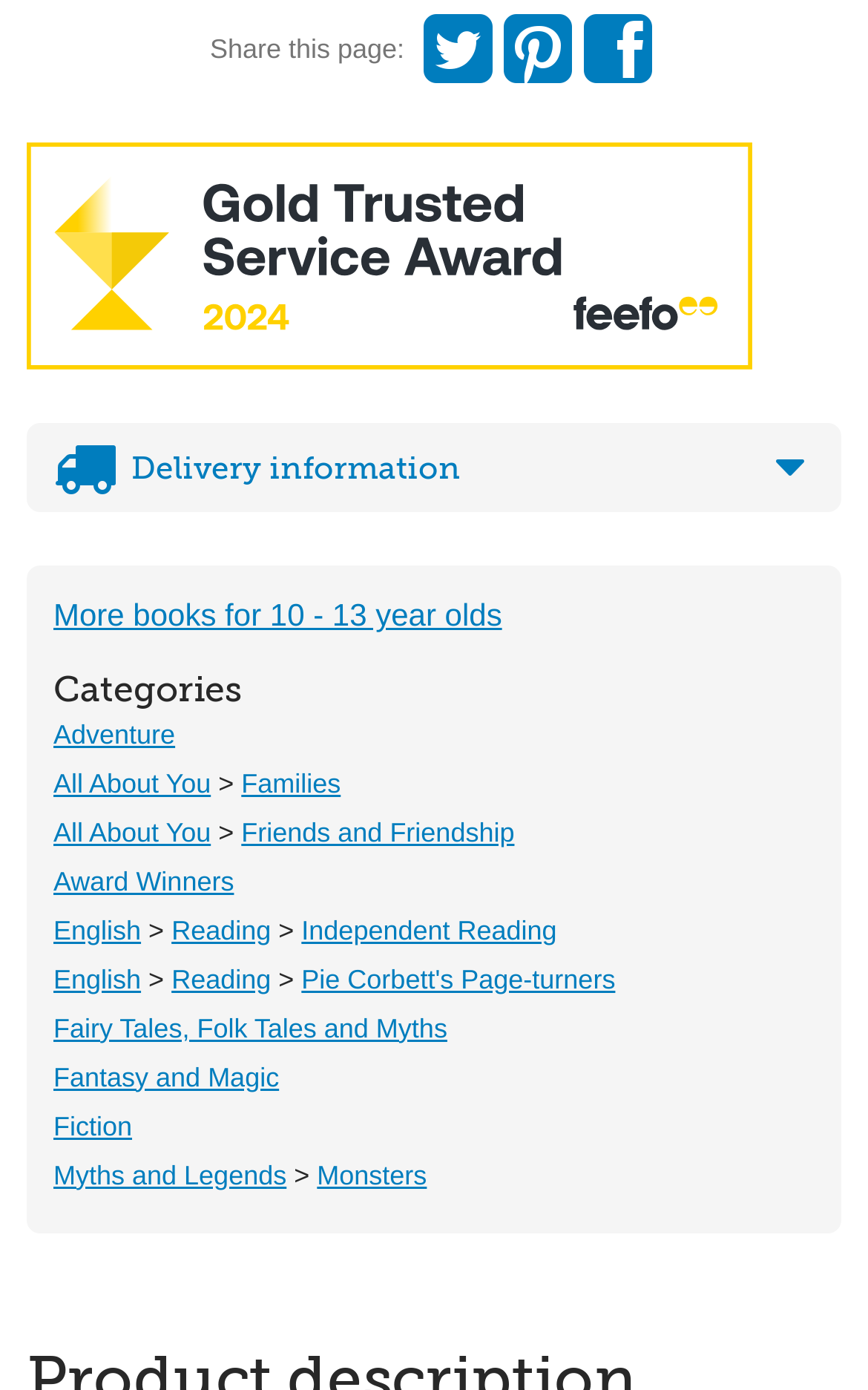What is the link to find more information about delivery and refunds? Using the information from the screenshot, answer with a single word or phrase.

Delivery information and refund and returns policy